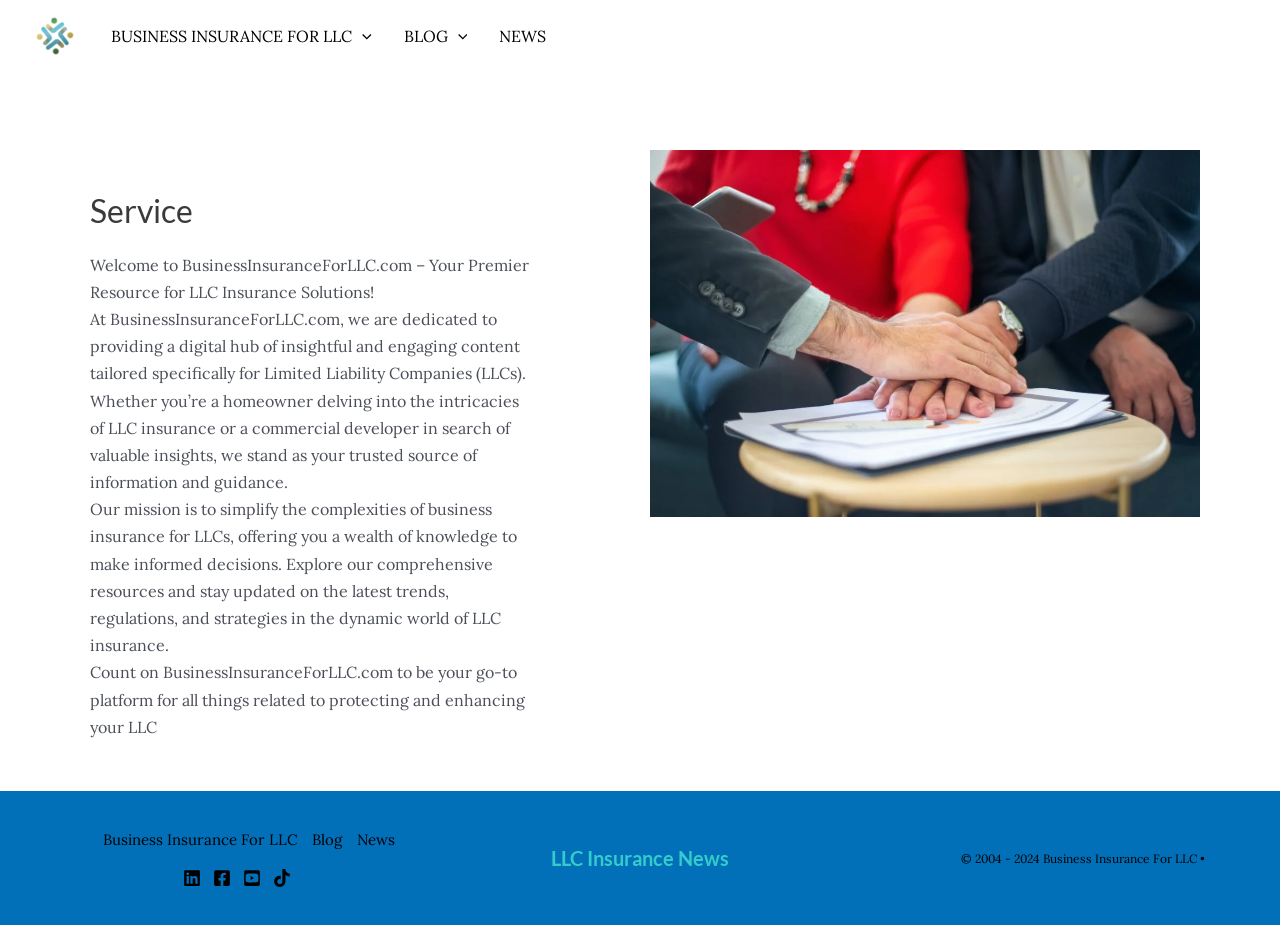Please find the bounding box coordinates of the element that you should click to achieve the following instruction: "Toggle the business insurance for llc menu". The coordinates should be presented as four float numbers between 0 and 1: [left, top, right, bottom].

[0.275, 0.012, 0.29, 0.066]